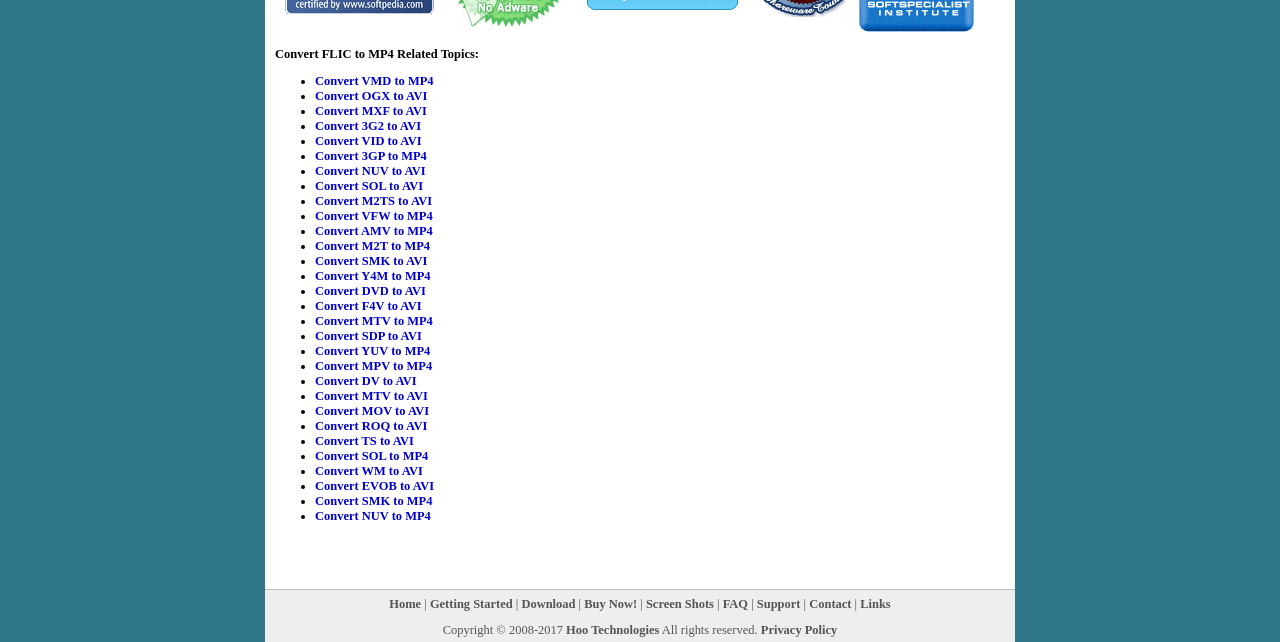Locate the bounding box coordinates of the clickable element to fulfill the following instruction: "Click Buy Now!". Provide the coordinates as four float numbers between 0 and 1 in the format [left, top, right, bottom].

[0.456, 0.929, 0.498, 0.951]